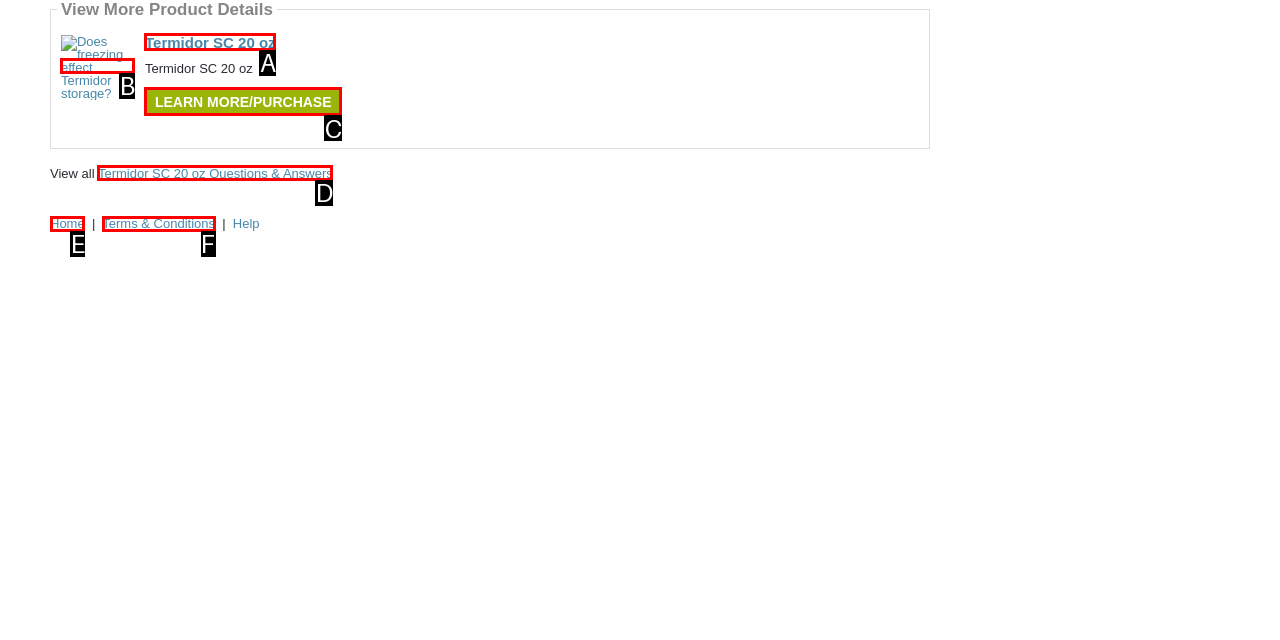Point out the option that best suits the description: Learn More/Purchase
Indicate your answer with the letter of the selected choice.

C